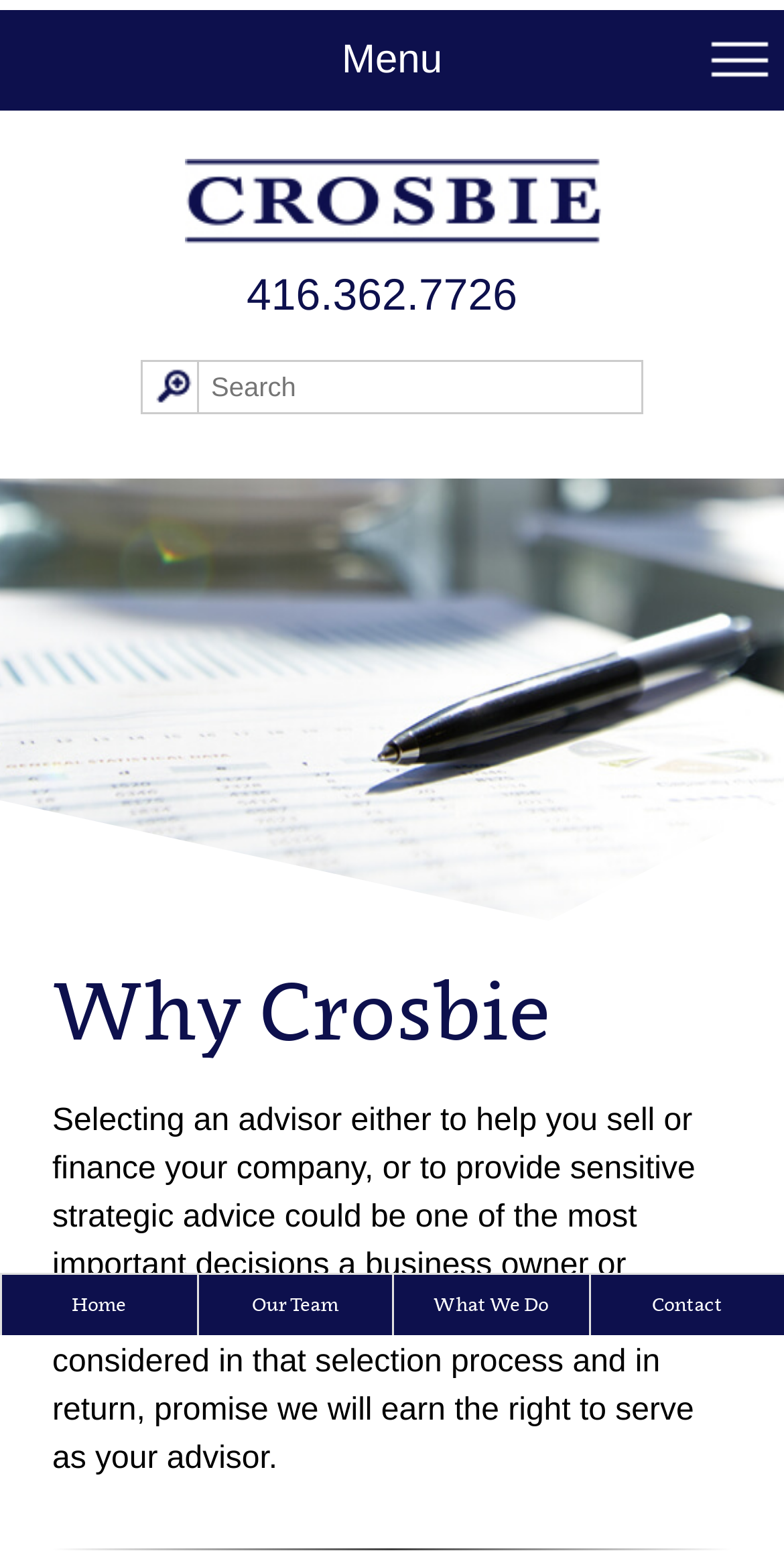Determine the bounding box coordinates for the area that should be clicked to carry out the following instruction: "Visit the 'Home' page".

[0.003, 0.819, 0.25, 0.858]